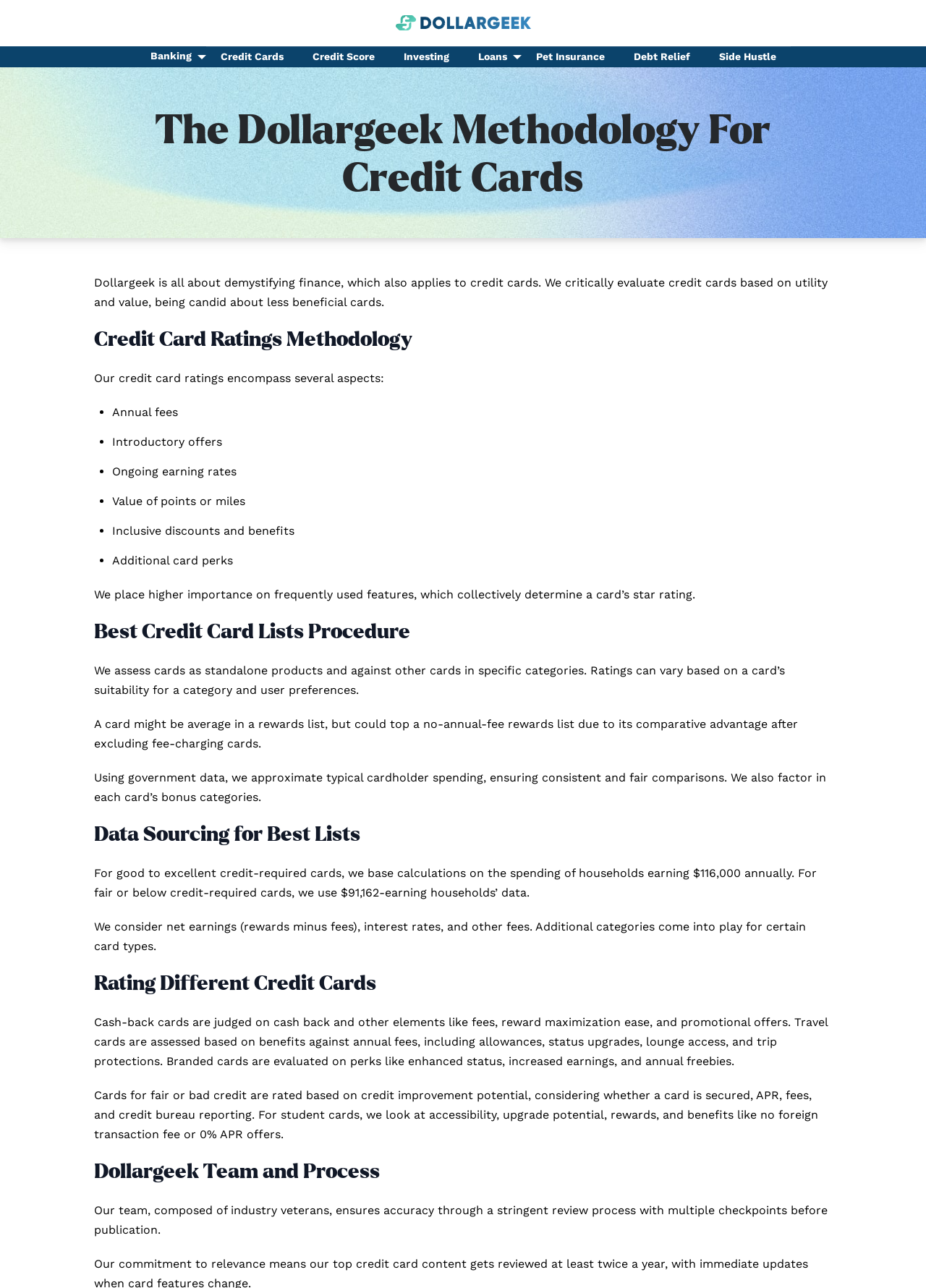Analyze the image and answer the question with as much detail as possible: 
How are cash-back cards judged?

According to the webpage, cash-back cards are judged on cash back and other elements like fees, reward maximization ease, and promotional offers. This is mentioned in the section 'Rating Different Credit Cards'.